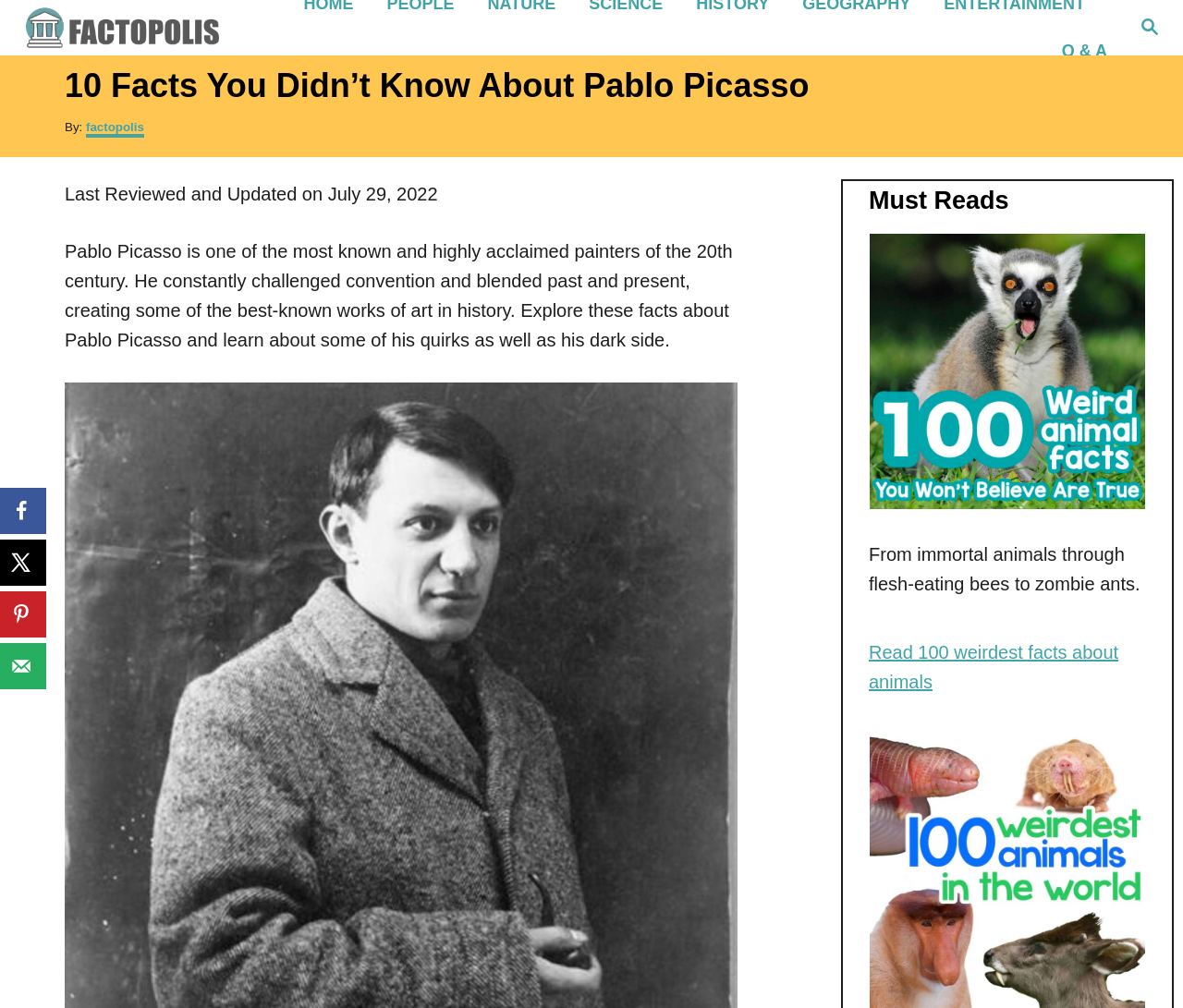Please locate the bounding box coordinates of the element that should be clicked to achieve the given instruction: "Click the Factopolis logo".

[0.019, 0.005, 0.188, 0.05]